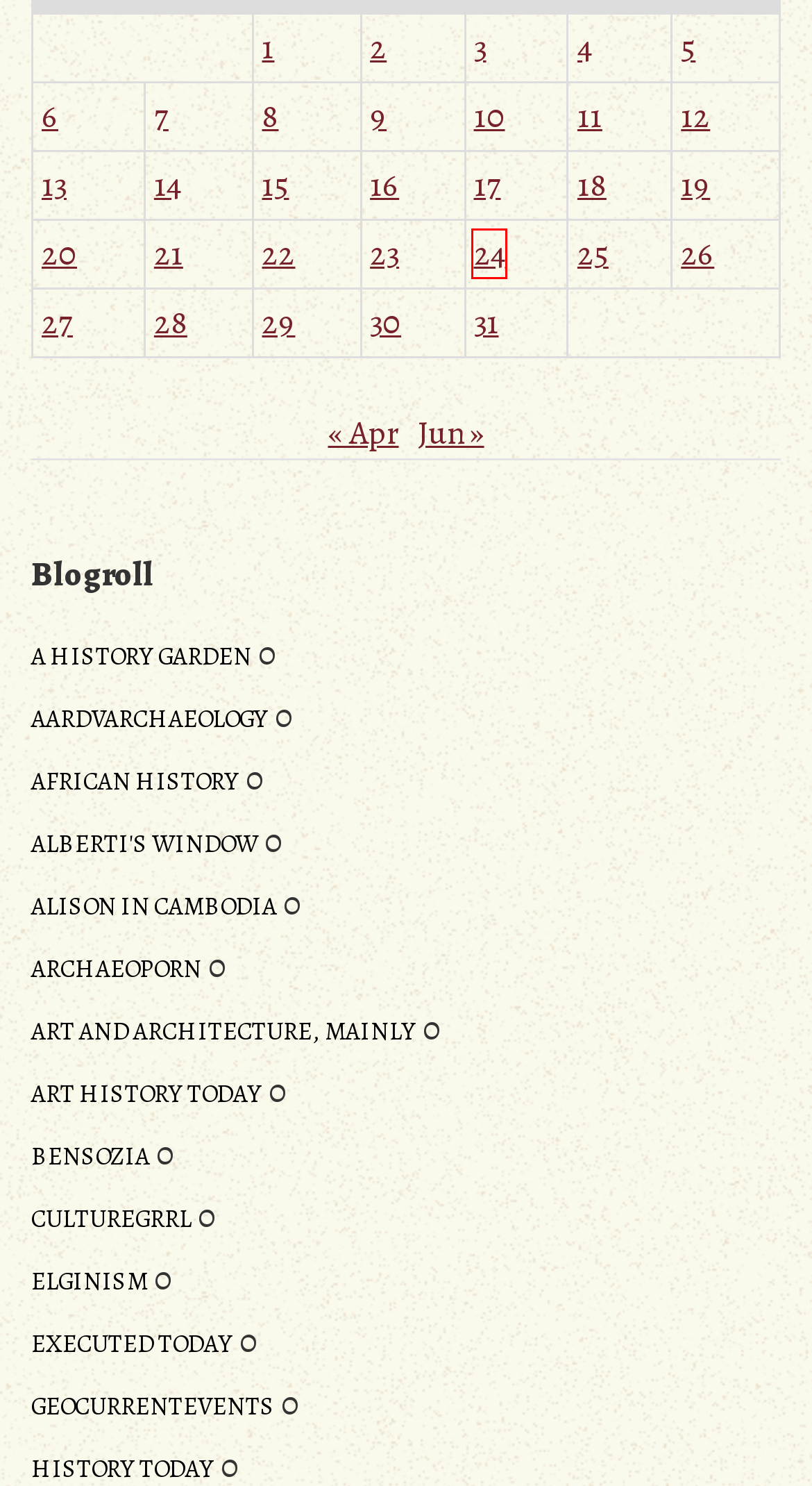Examine the screenshot of the webpage, which includes a red bounding box around an element. Choose the best matching webpage description for the page that will be displayed after clicking the element inside the red bounding box. Here are the candidates:
A. May 23, 2012 – The History Blog
B. June 2012 – The History Blog
C. Executed Today | Historical executions, day by day.
D. May 24, 2012 – The History Blog
E. May 5, 2012 – The History Blog
F. May 31, 2012 – The History Blog
G. April 2012 – The History Blog
H. May 17, 2012 – The History Blog

D